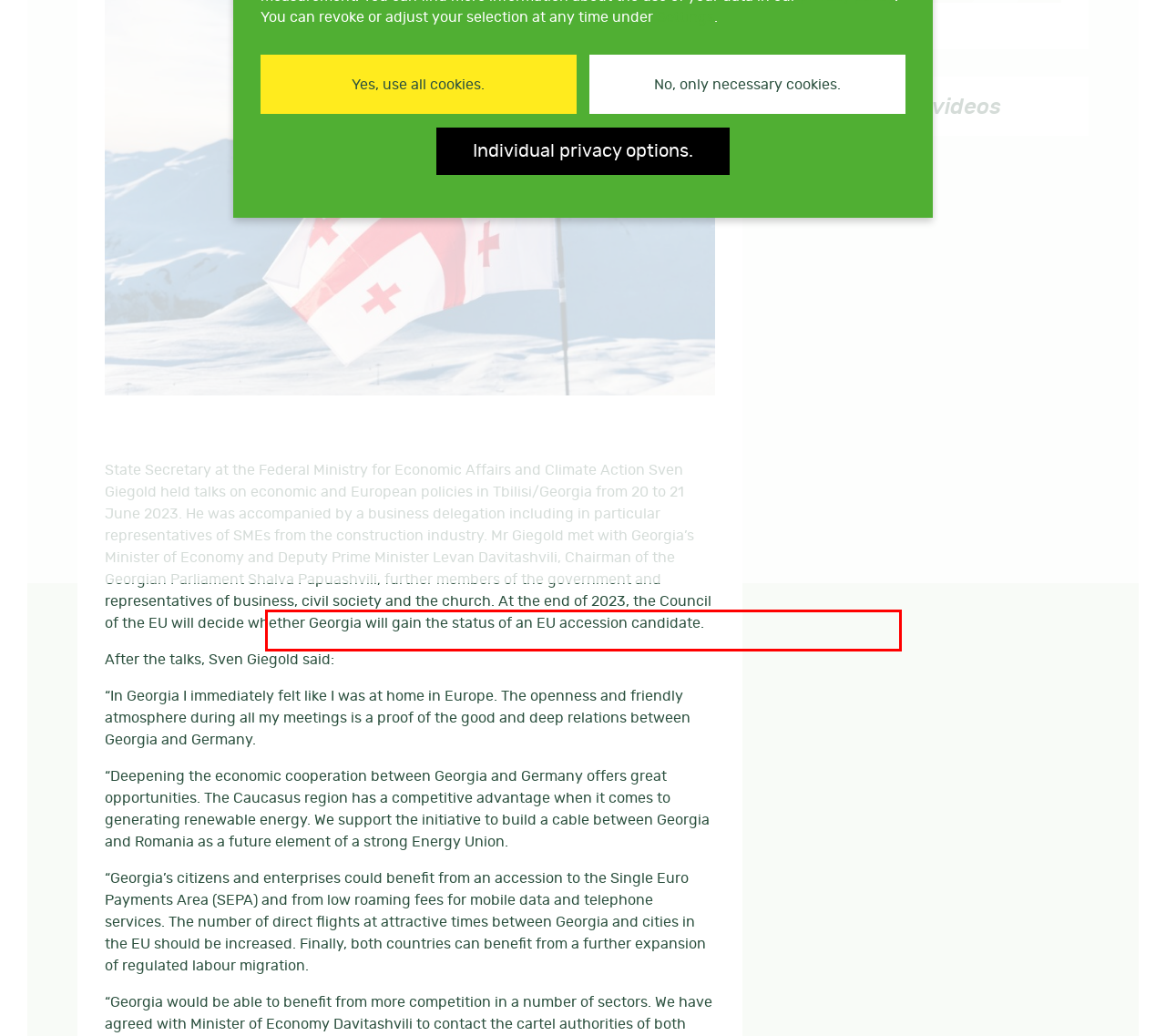Look at the screenshot of the webpage, locate the red rectangle bounding box, and generate the text content that it contains.

Content from video platforms and social media platforms is blocked by default. If cookies from external media are accepted, access to this content no longer requires manual consent.